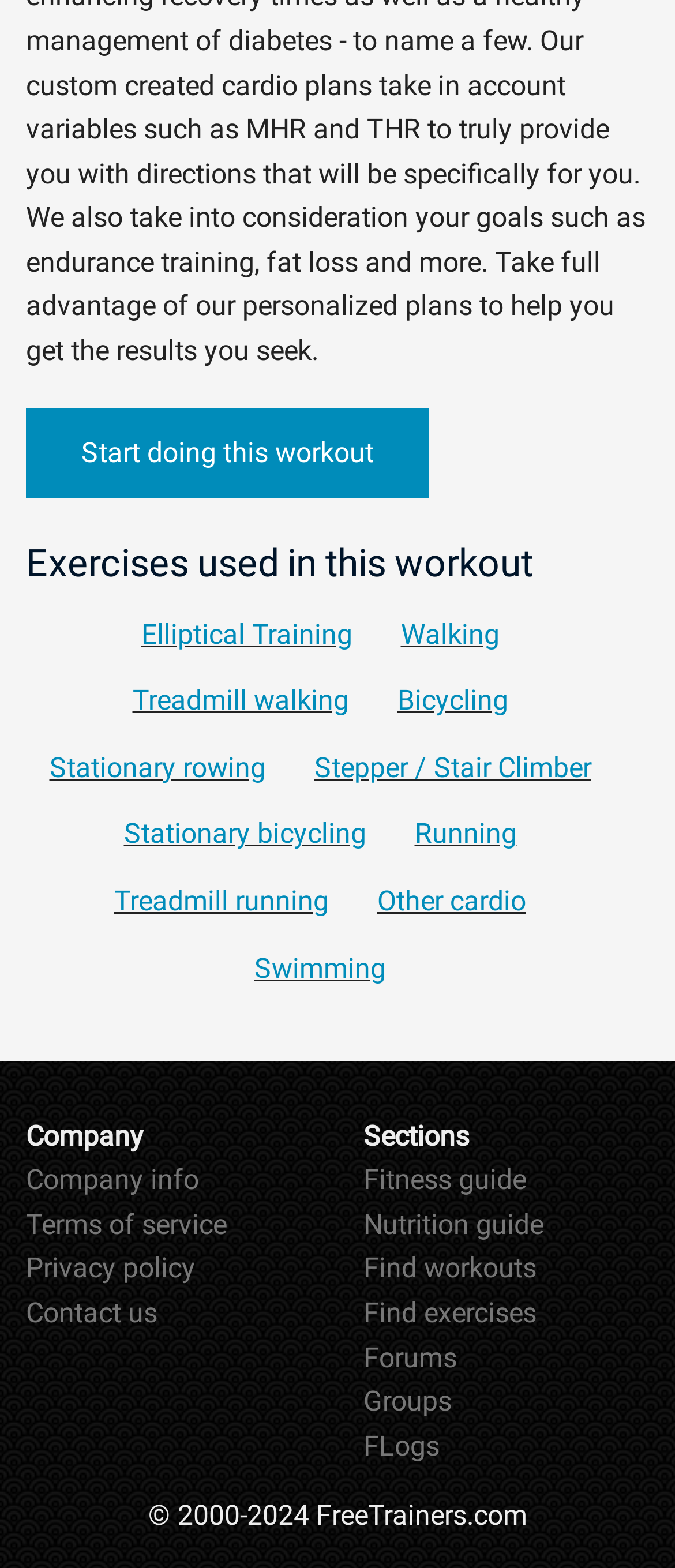Please determine the bounding box coordinates of the element to click in order to execute the following instruction: "Get Company info". The coordinates should be four float numbers between 0 and 1, specified as [left, top, right, bottom].

[0.038, 0.742, 0.295, 0.763]